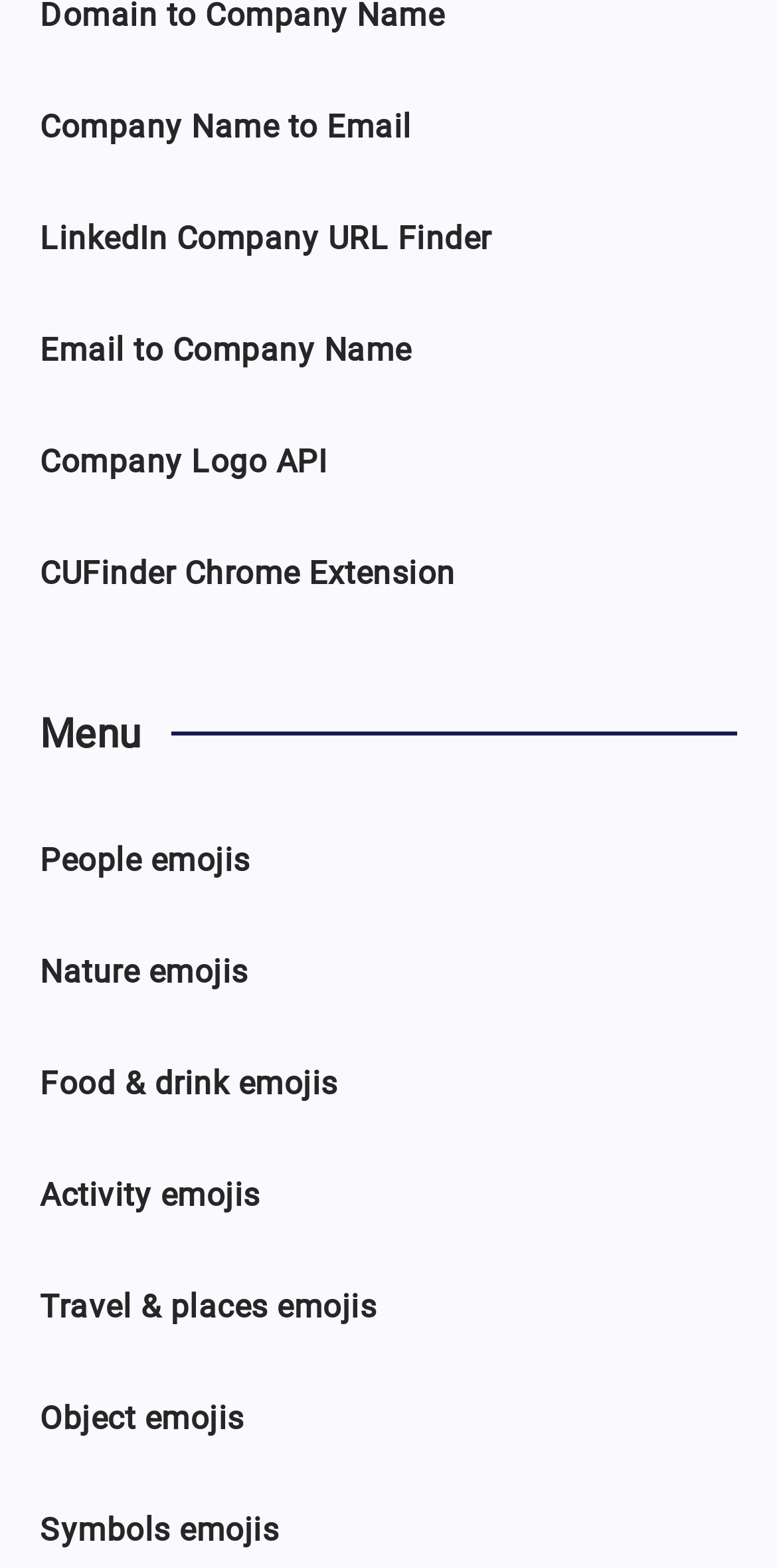Kindly provide the bounding box coordinates of the section you need to click on to fulfill the given instruction: "Get company logo API".

[0.051, 0.277, 0.421, 0.313]